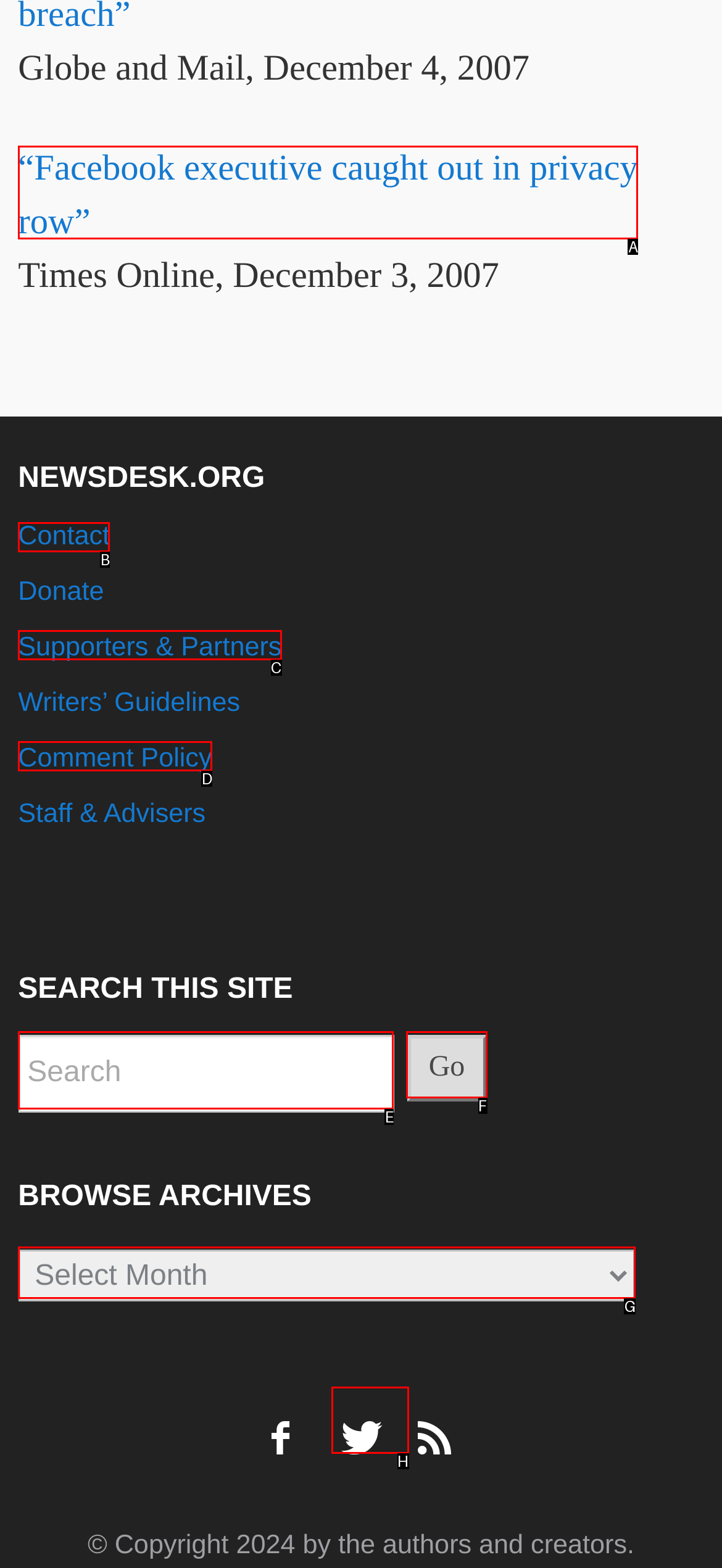Identify the letter of the option that should be selected to accomplish the following task: Contact us. Provide the letter directly.

B